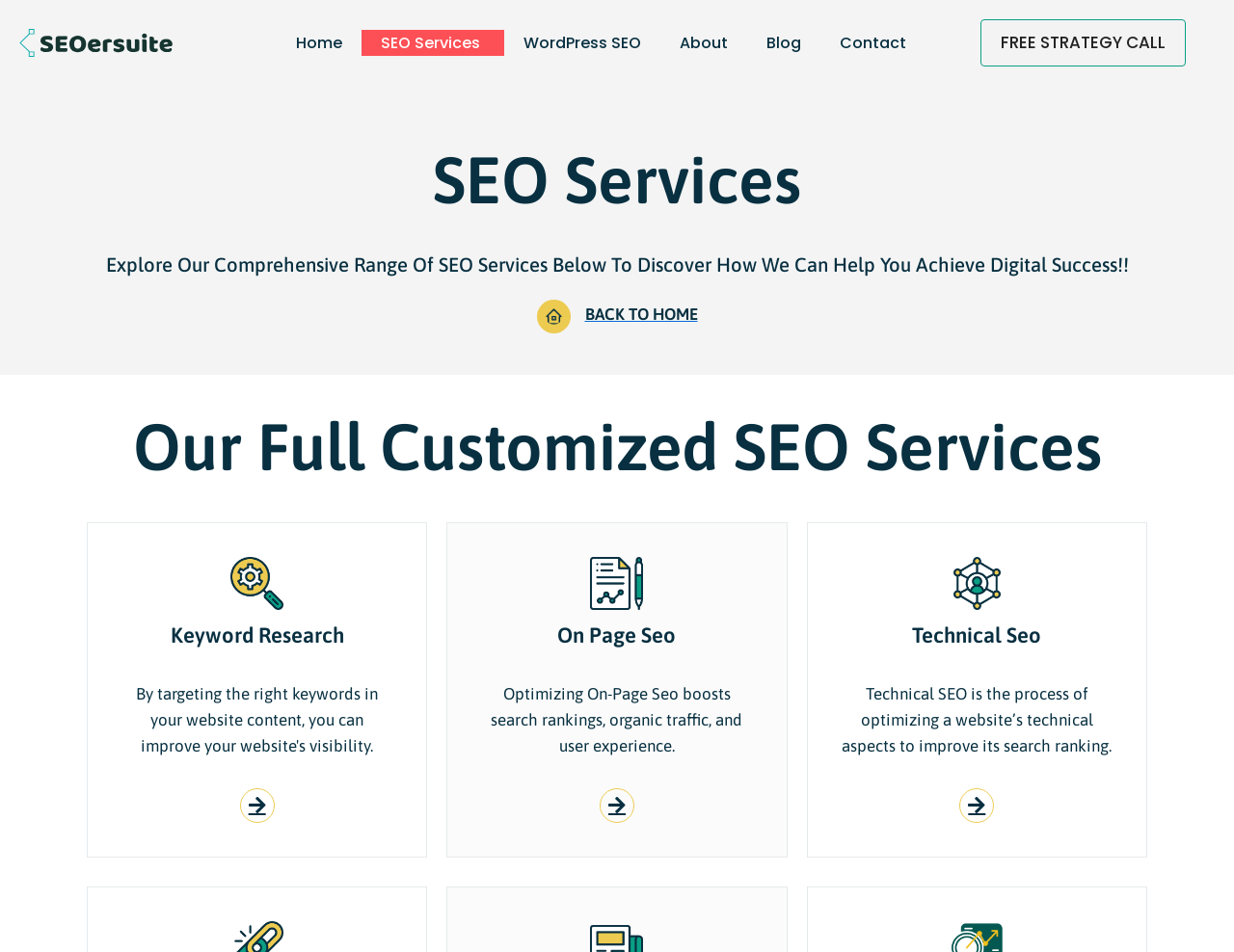Please provide a comprehensive answer to the question based on the screenshot: What is the purpose of the 'BACK TO HOME' link?

The 'BACK TO HOME' link is a navigation element that allows users to go back to the home page of the website, likely from a sub-page or a section that is not the main homepage.